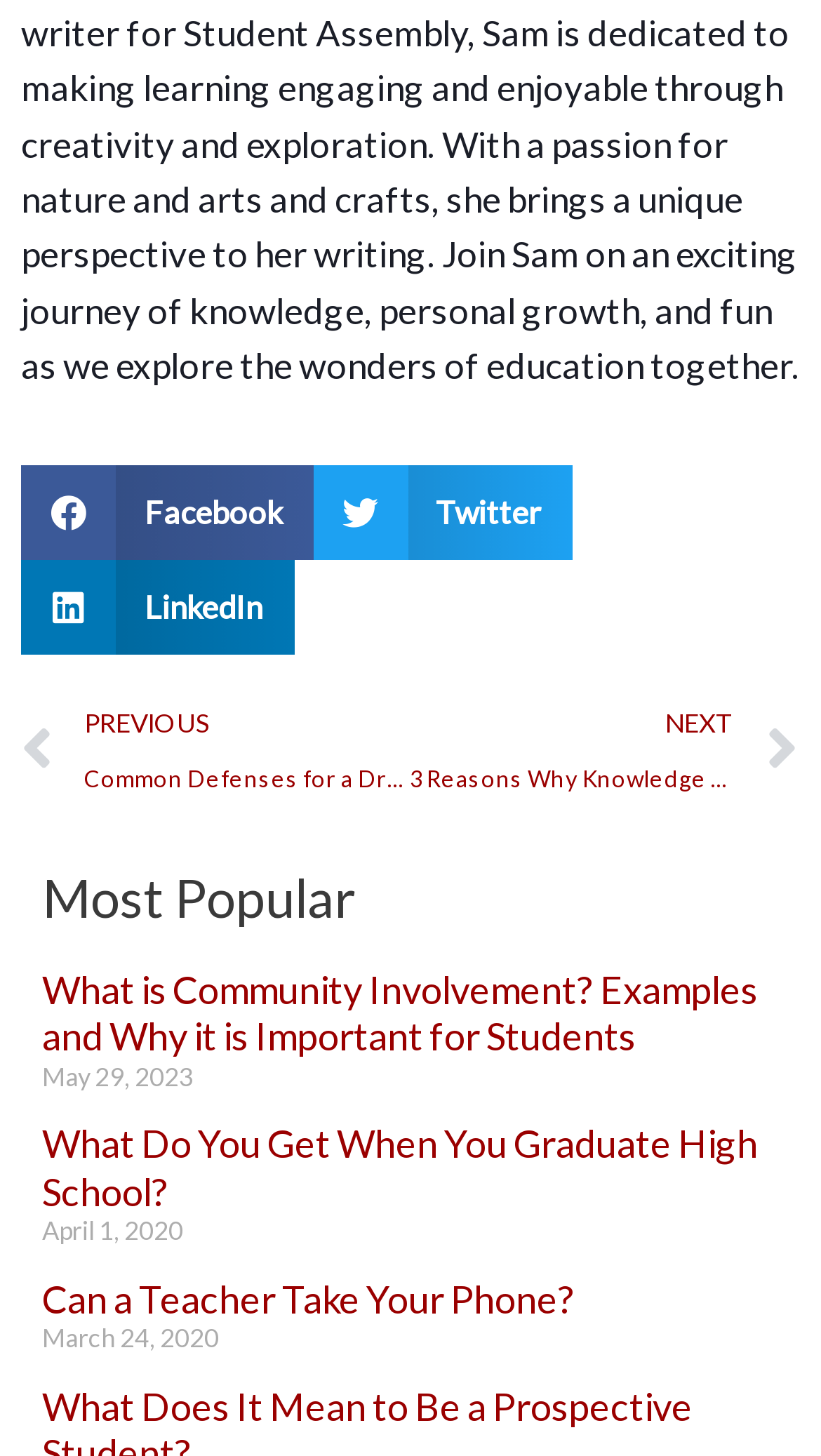Give a short answer using one word or phrase for the question:
What is the title of the first article?

What is Community Involvement?